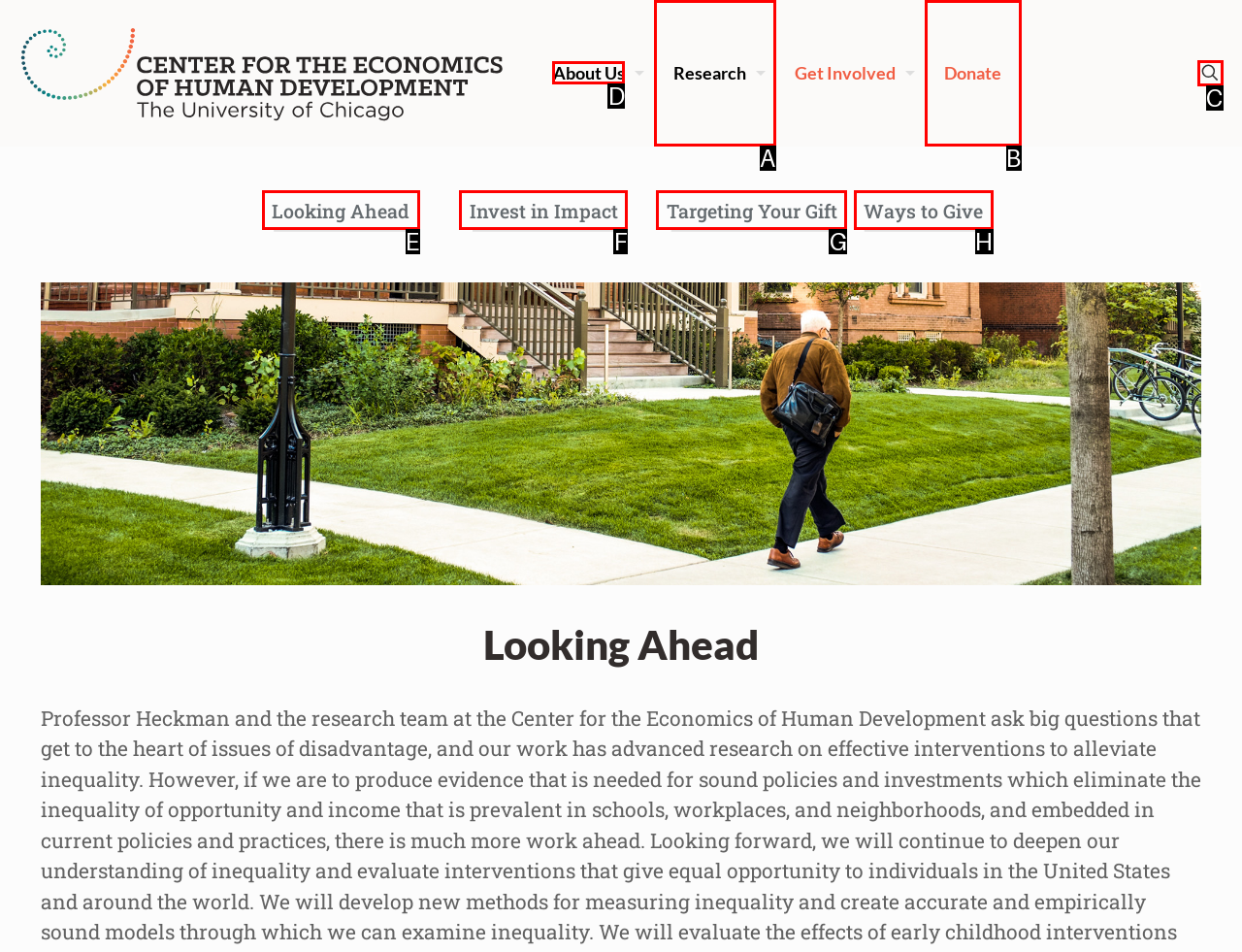Pick the HTML element that should be clicked to execute the task: go to About Us page
Respond with the letter corresponding to the correct choice.

D